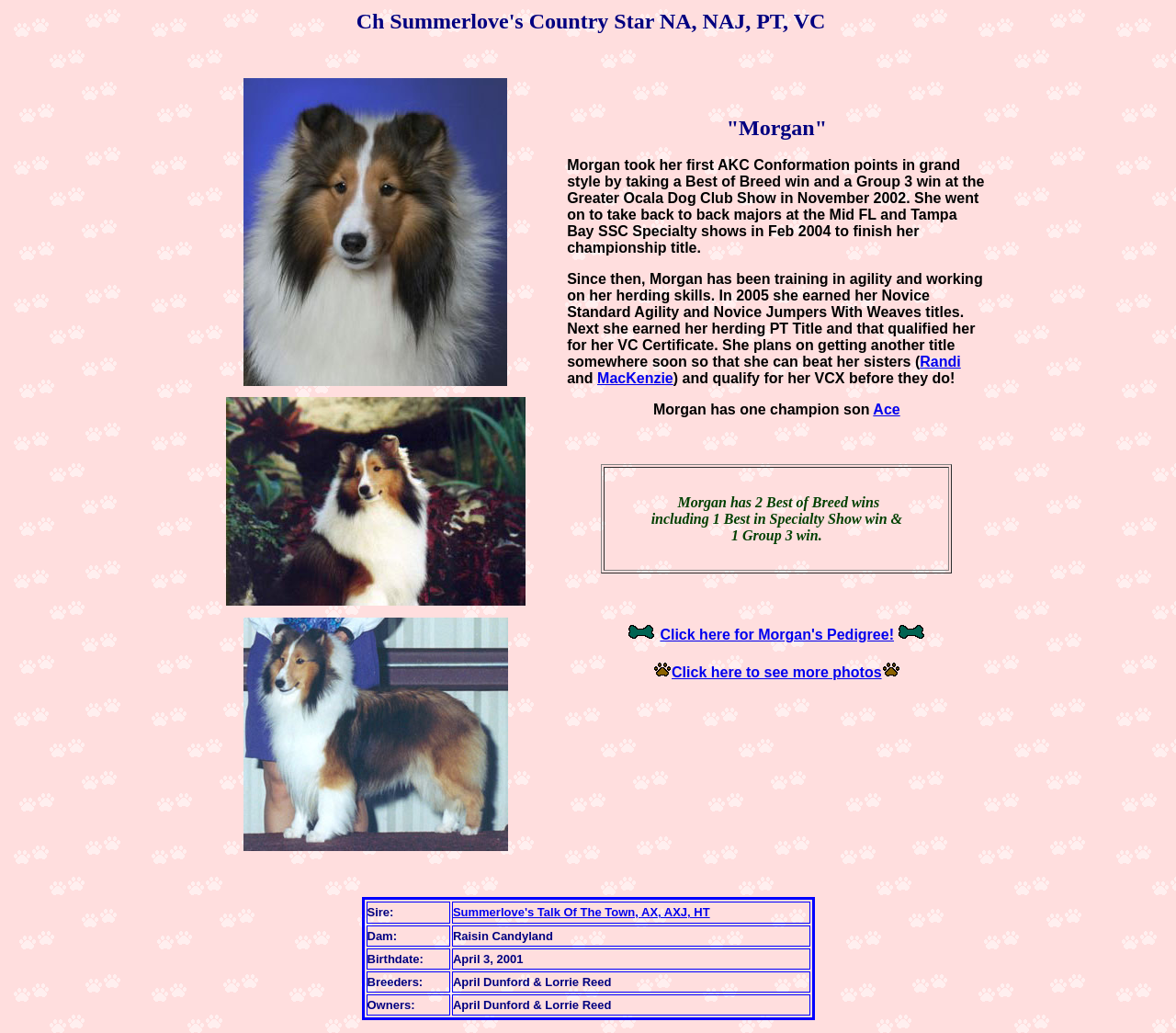Generate a detailed explanation of the webpage's features and information.

The webpage is about a Shetland sheepdog named Morgan, with a focus on her achievements and pedigree. At the top of the page, there is a heading that reads "Ch Summerlove's Country Star NA, NAJ, PT, VC". Below this, there is a table with a single row and two columns. The left column contains an image, and the right column contains a heading with the same text as the top heading.

The main content of the page is a large block of text that describes Morgan's achievements, including her championship title, agility and herding skills, and her plans to earn more titles. This text is divided into several paragraphs and includes links to Morgan's pedigree and more photos.

To the right of the main text, there are three images, each in its own table row. The images are likely photos of Morgan.

At the bottom of the page, there is a table with five rows, each containing information about Morgan's pedigree, including her sire, dam, birthdate, breeders, and owners. Each row has two columns, with the left column containing a label and the right column containing the corresponding information.

Overall, the page is dedicated to showcasing Morgan's accomplishments and providing information about her pedigree and background.